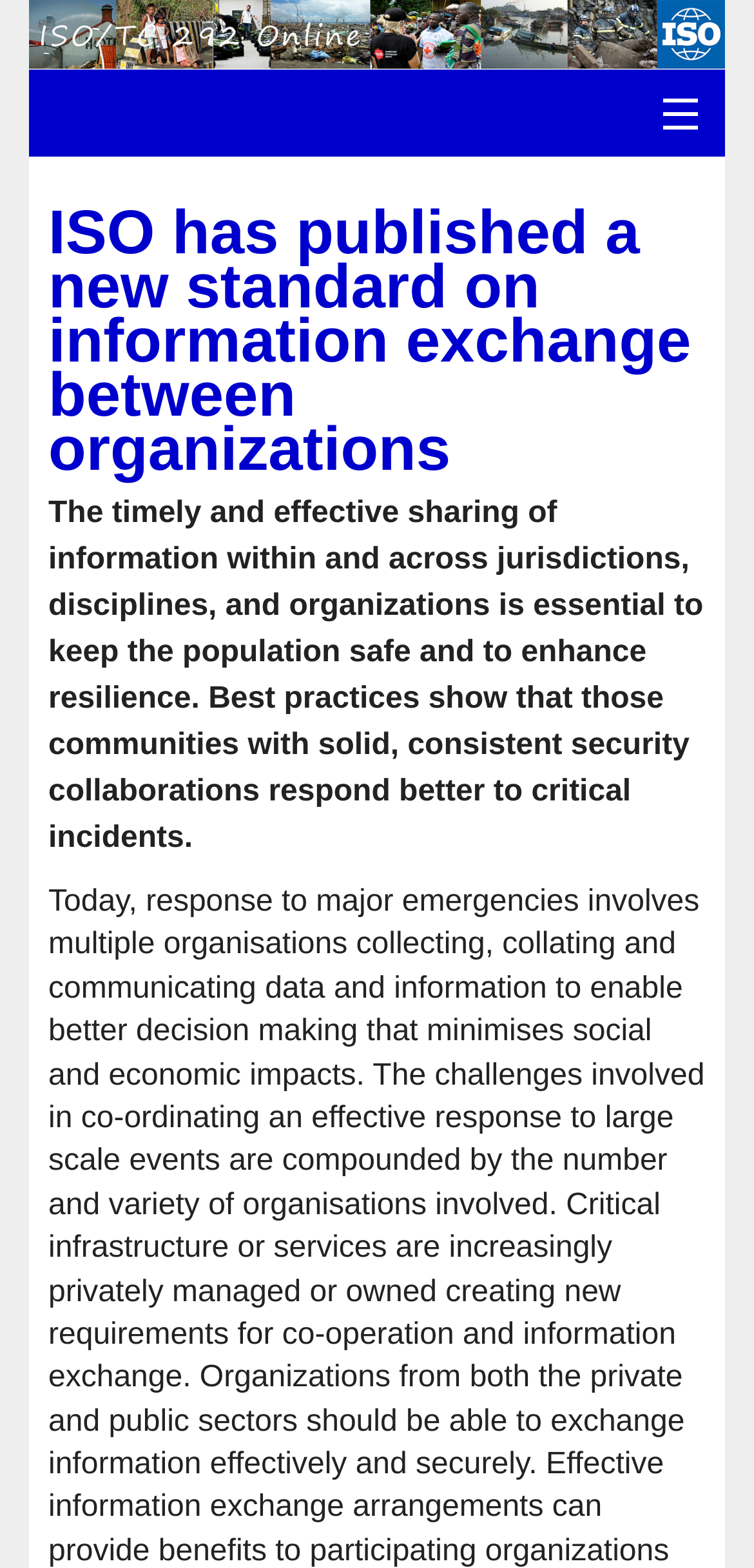Find the bounding box coordinates of the clickable element required to execute the following instruction: "Click on the link to join ISO TC 292". Provide the coordinates as four float numbers between 0 and 1, i.e., [left, top, right, bottom].

[0.038, 0.011, 0.962, 0.032]